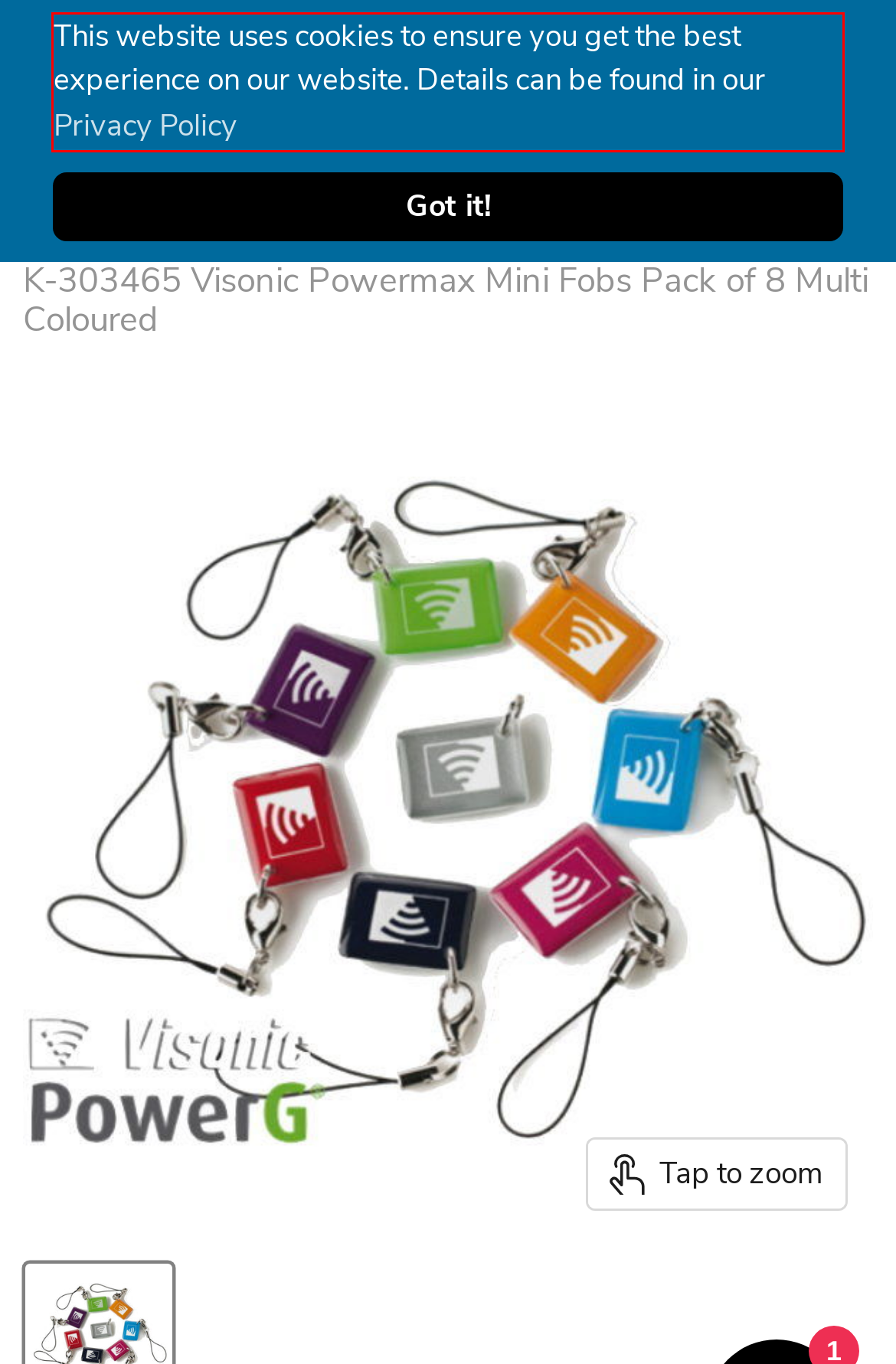Using the provided webpage screenshot, identify and read the text within the red rectangle bounding box.

This website uses cookies to ensure you get the best experience on our website. Details can be found in our Privacy Policy